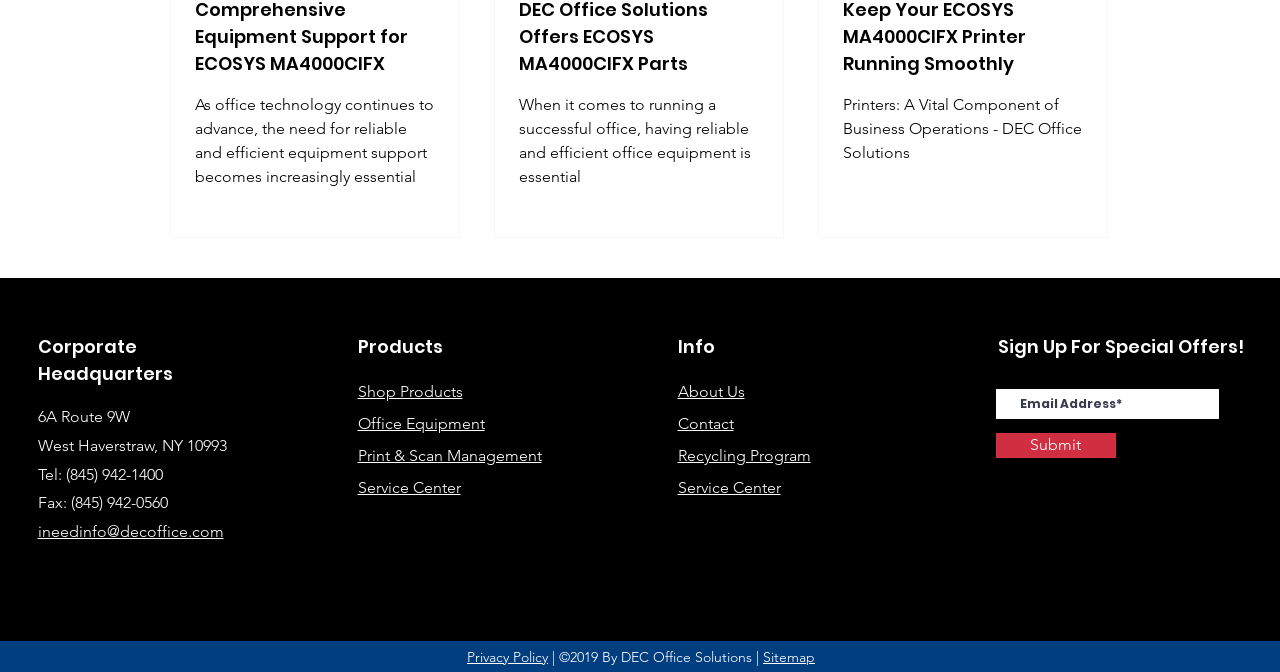Please give the bounding box coordinates of the area that should be clicked to fulfill the following instruction: "Check privacy policy". The coordinates should be in the format of four float numbers from 0 to 1, i.e., [left, top, right, bottom].

[0.365, 0.964, 0.428, 0.991]